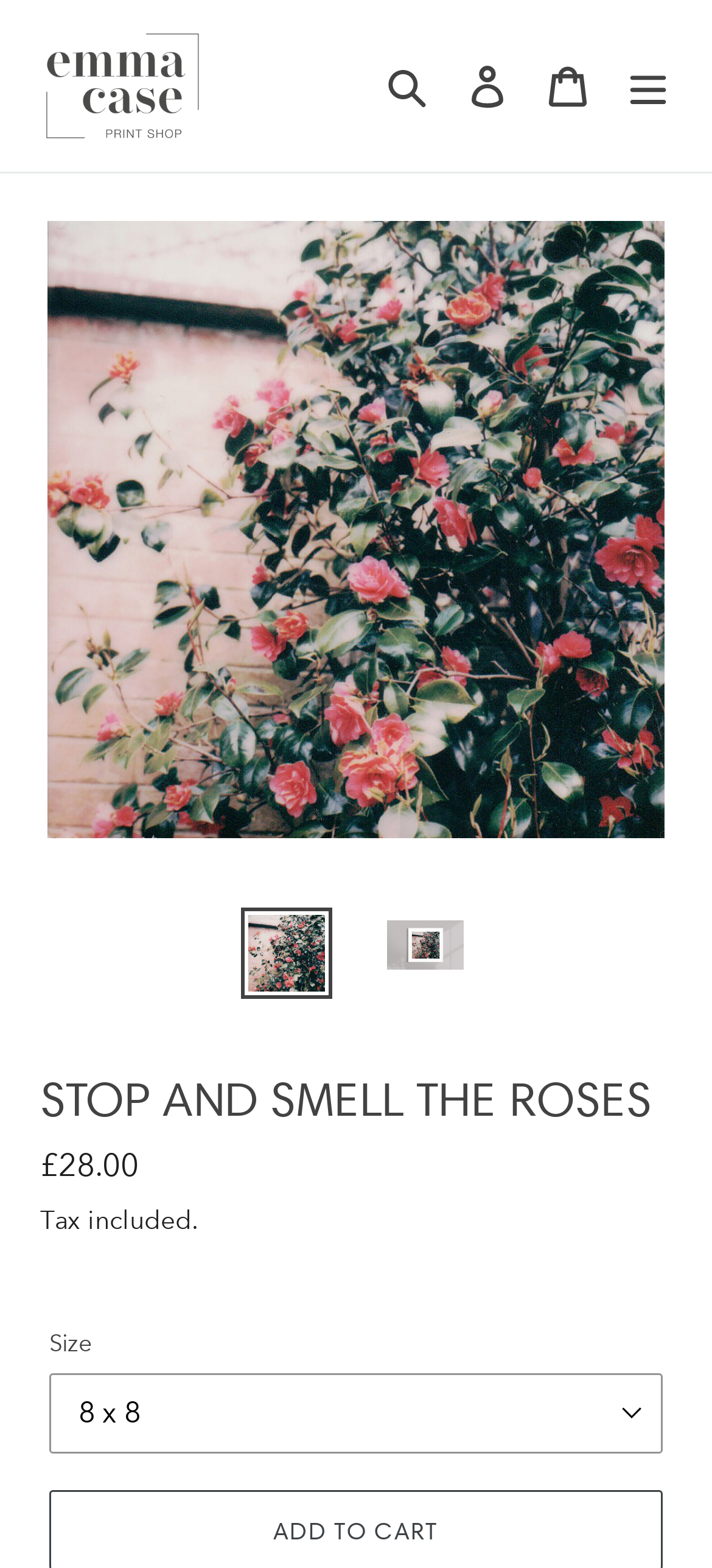Identify the bounding box of the UI element described as follows: "Cart". Provide the coordinates as four float numbers in the range of 0 to 1 [left, top, right, bottom].

[0.741, 0.029, 0.854, 0.08]